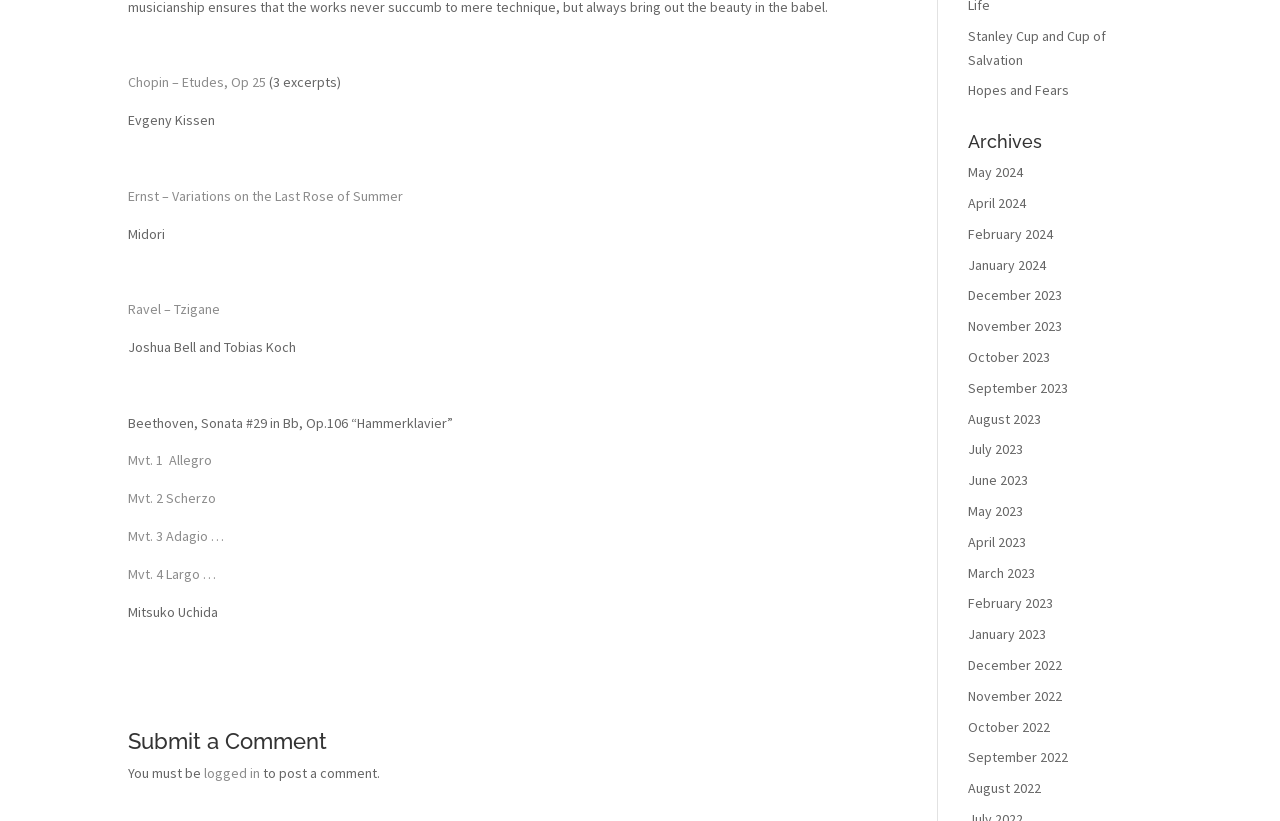Based on the element description: "May 2023", identify the bounding box coordinates for this UI element. The coordinates must be four float numbers between 0 and 1, listed as [left, top, right, bottom].

[0.756, 0.611, 0.799, 0.633]